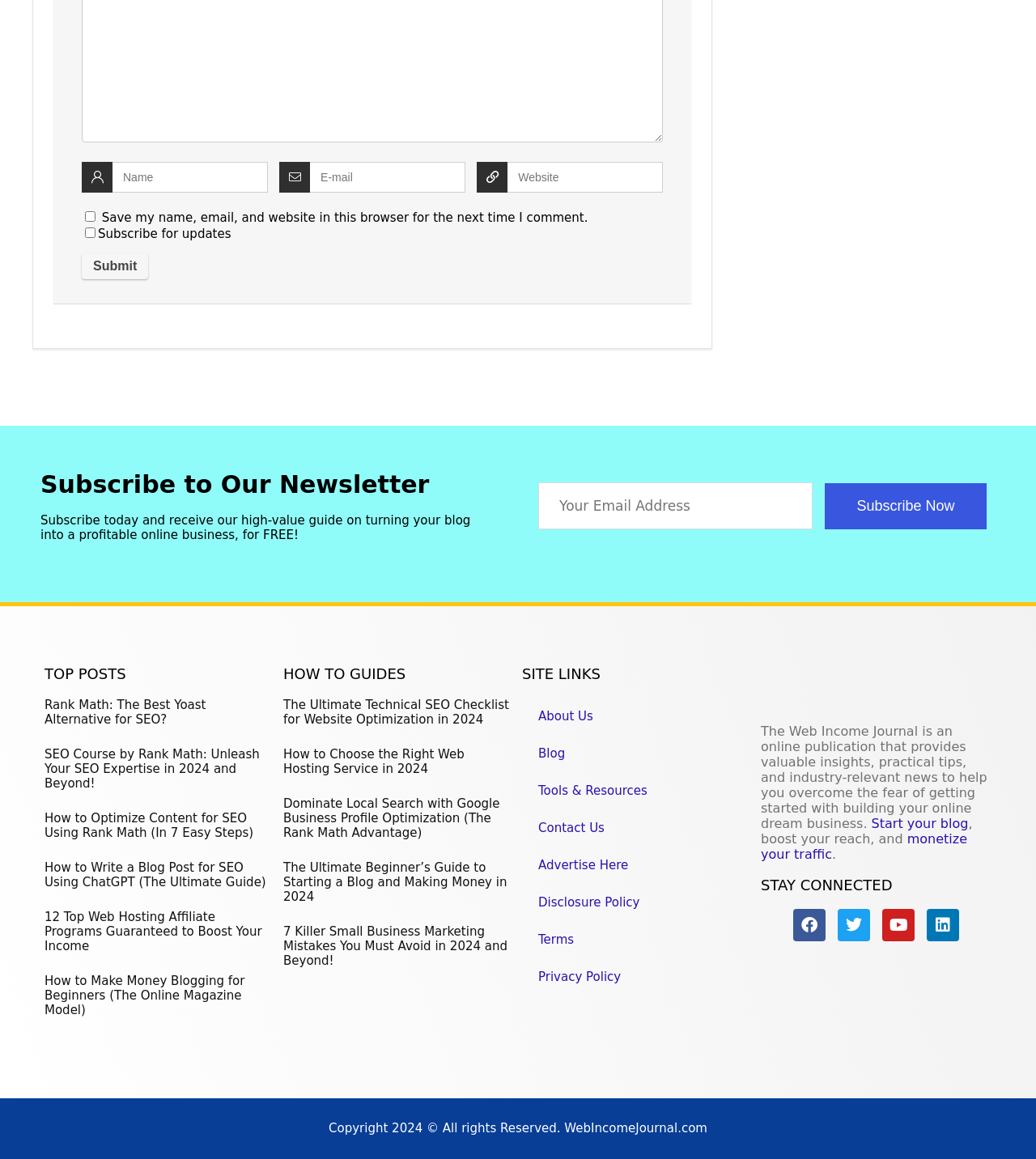Locate the bounding box coordinates of the area you need to click to fulfill this instruction: 'Check the top posts'. The coordinates must be in the form of four float numbers ranging from 0 to 1: [left, top, right, bottom].

[0.043, 0.575, 0.266, 0.588]